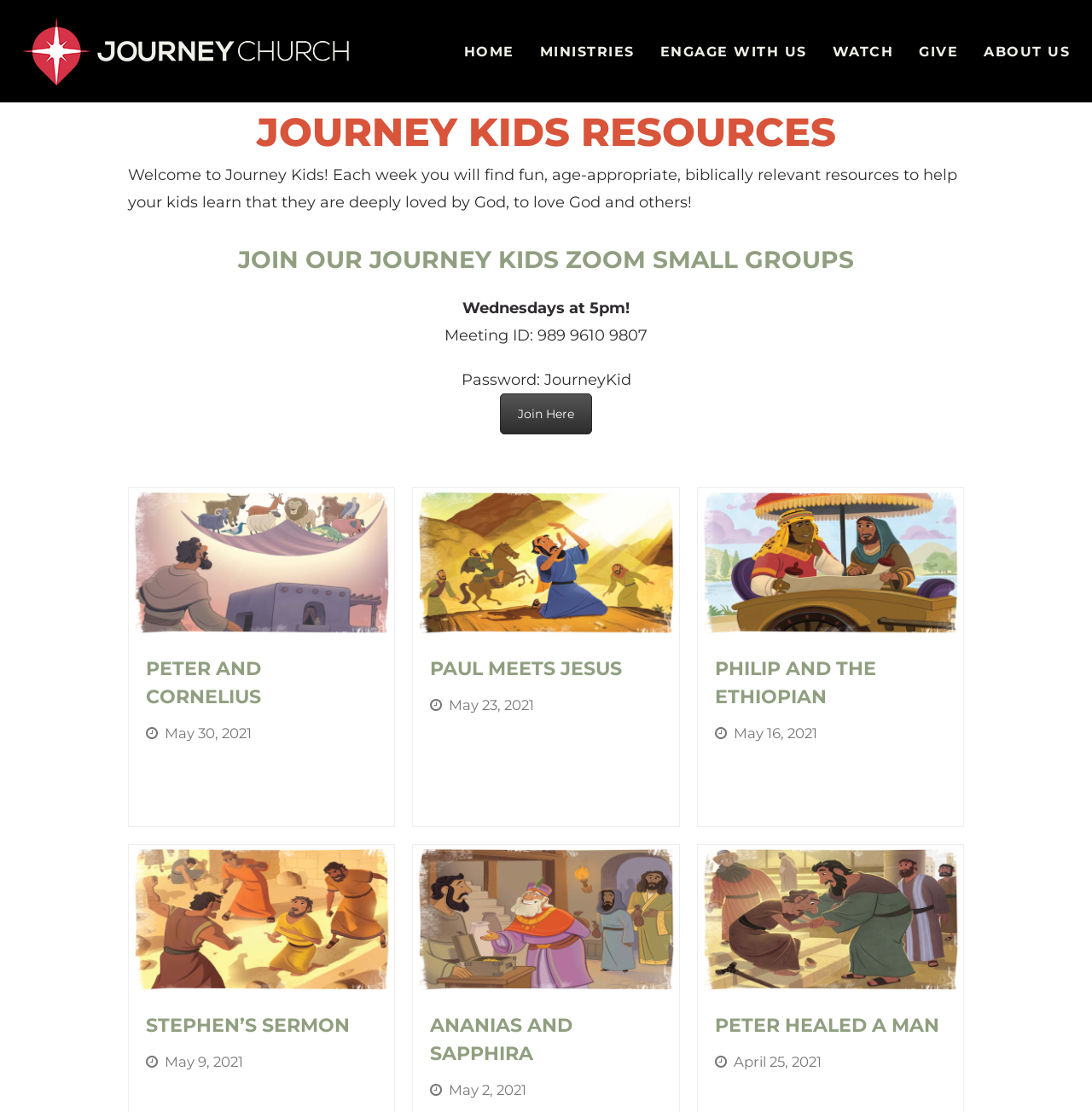Show the bounding box coordinates for the element that needs to be clicked to execute the following instruction: "View more examples of work". Provide the coordinates in the form of four float numbers between 0 and 1, i.e., [left, top, right, bottom].

None